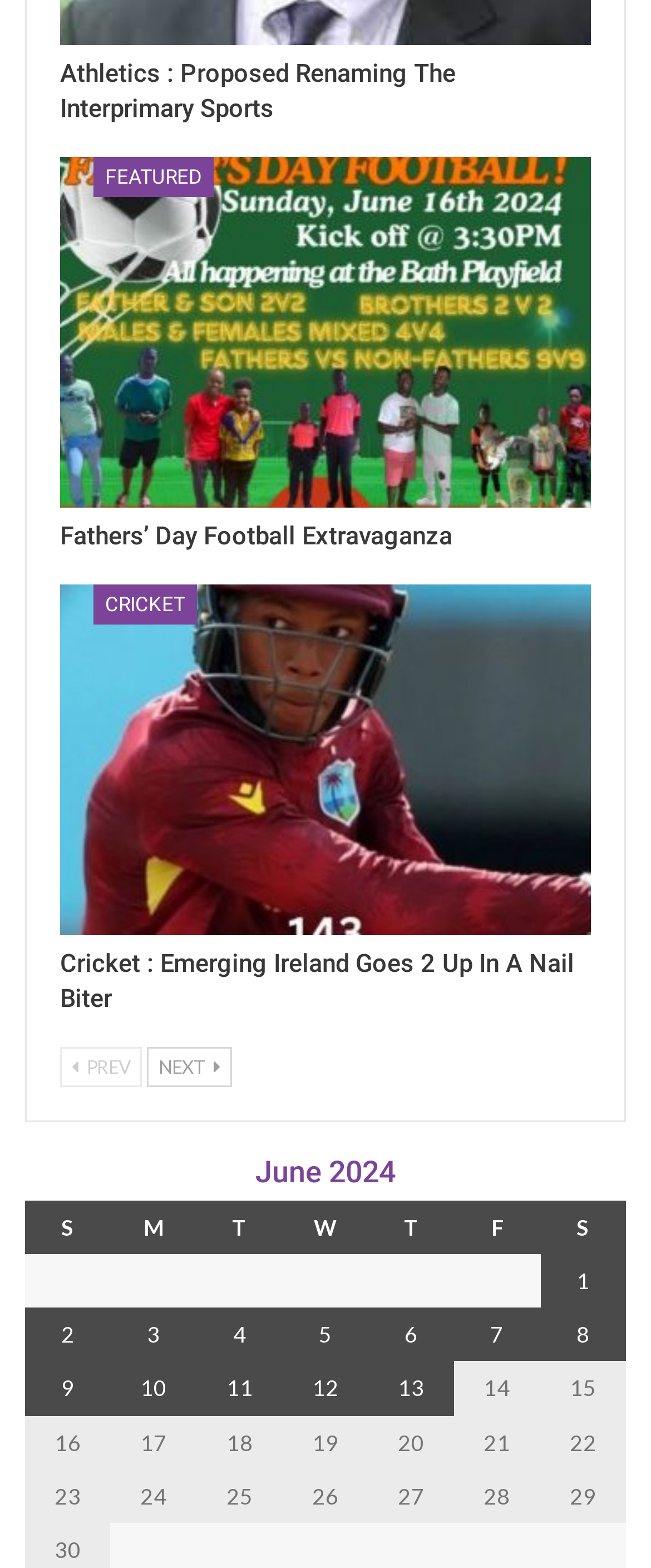Please answer the following question using a single word or phrase: 
What is the title of the first article?

Fathers’ Day Football Extravaganza